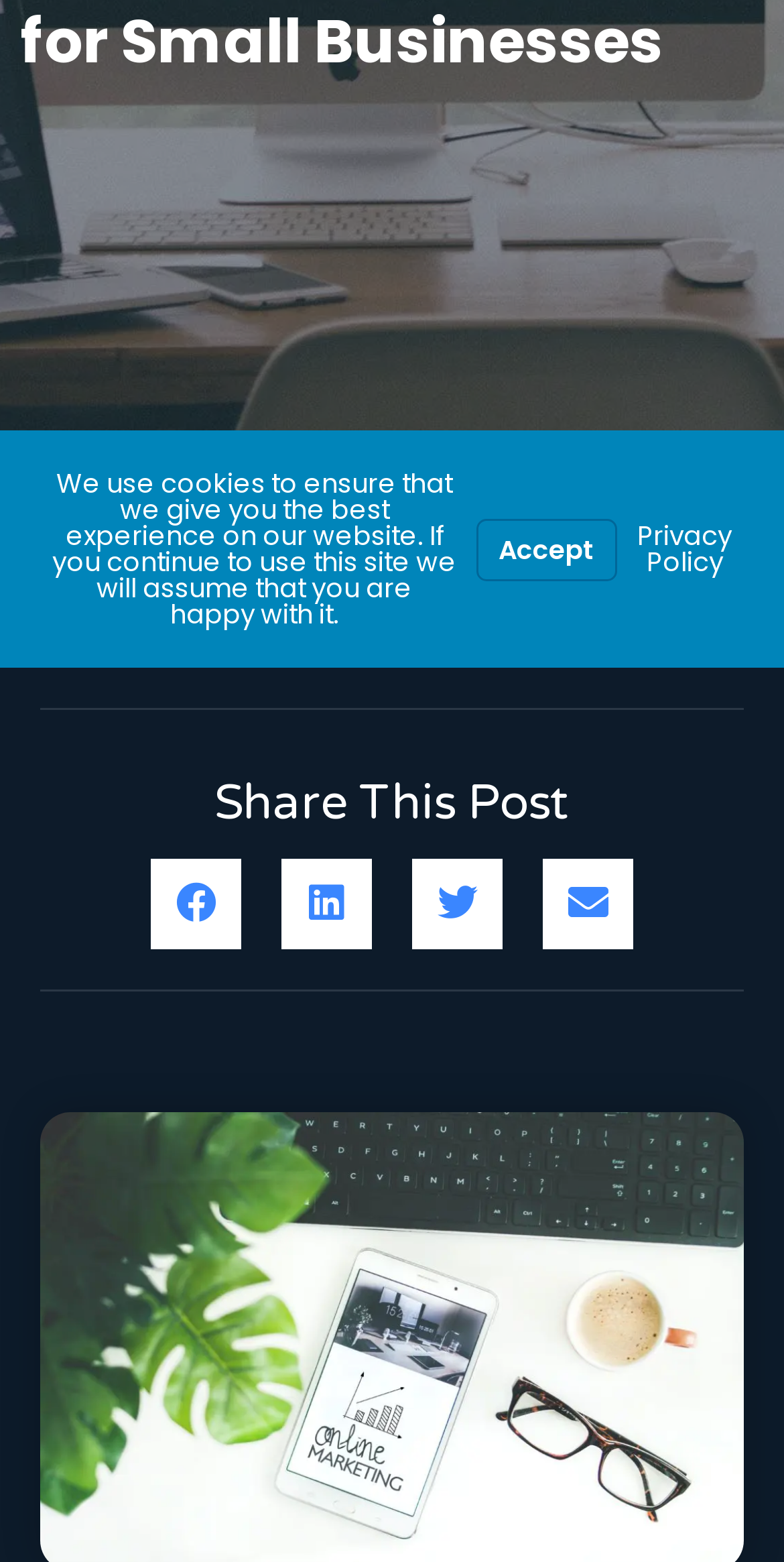Given the element description: "aria-label="Share on facebook"", predict the bounding box coordinates of the UI element it refers to, using four float numbers between 0 and 1, i.e., [left, top, right, bottom].

[0.192, 0.549, 0.308, 0.607]